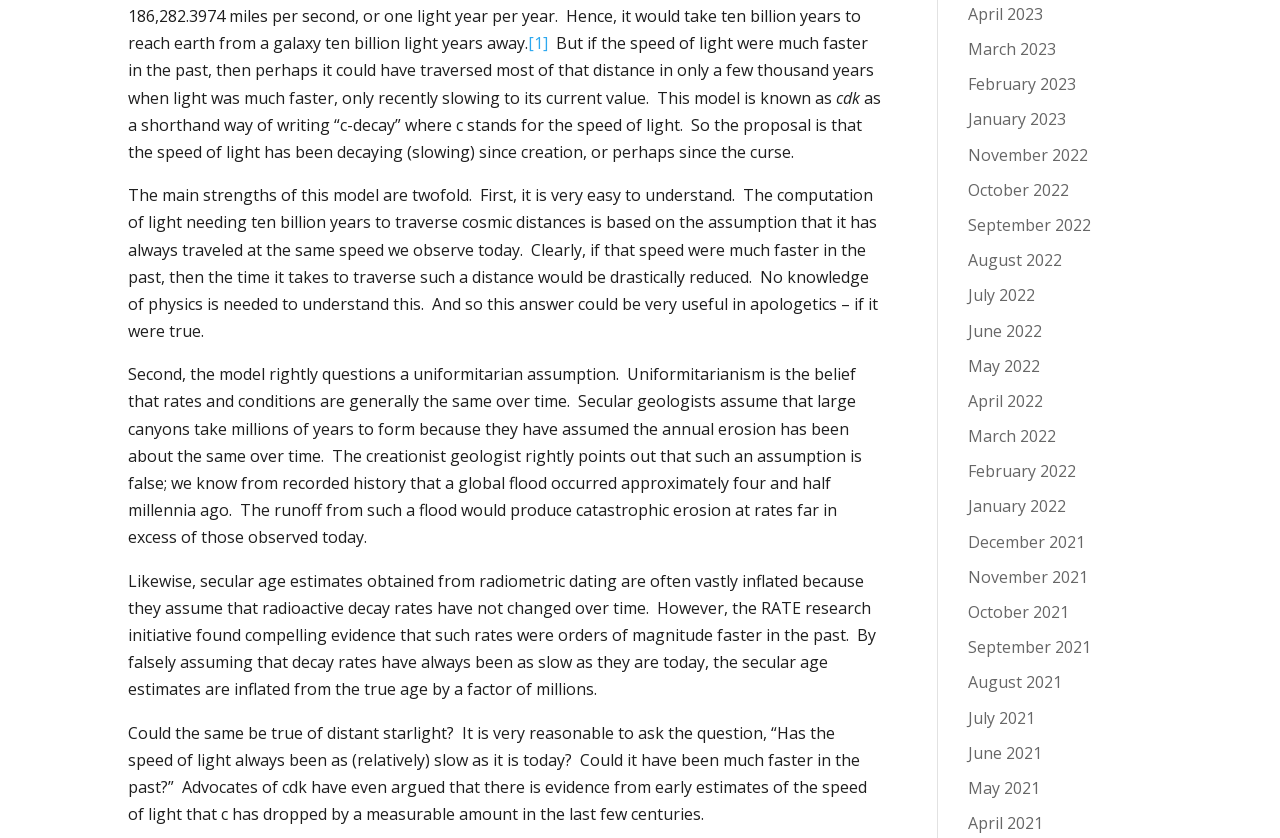Pinpoint the bounding box coordinates of the element you need to click to execute the following instruction: "Click the link to January 2021". The bounding box should be represented by four float numbers between 0 and 1, in the format [left, top, right, bottom].

[0.756, 0.591, 0.833, 0.617]